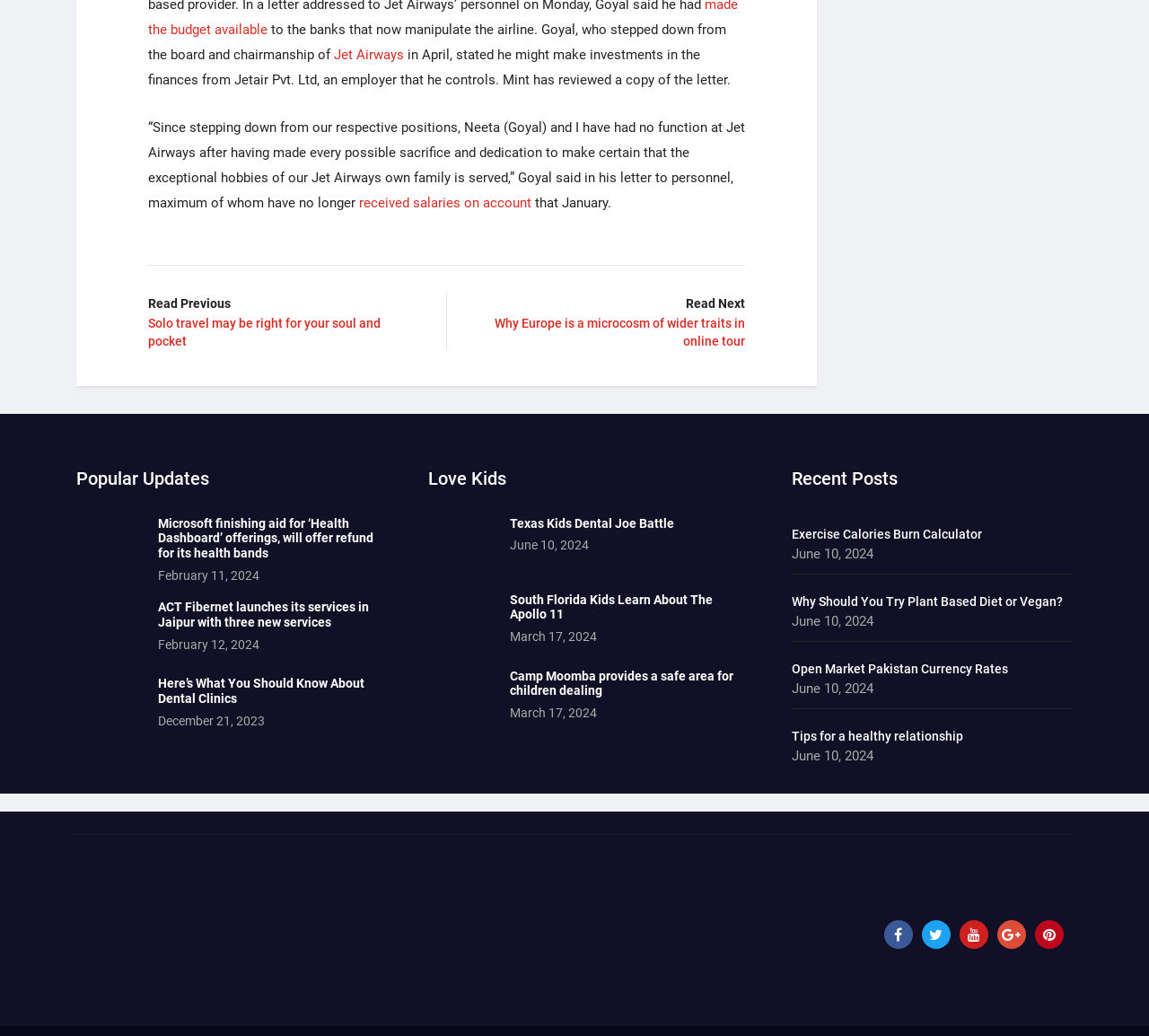Analyze the image and answer the question with as much detail as possible: 
What is the date of the article 'South Florida Kids Learn About The Apollo 11'?

The article 'South Florida Kids Learn About The Apollo 11' has a time element with the ID 826, which contains the text 'March 17, 2024'. This suggests that the article was published on this date.